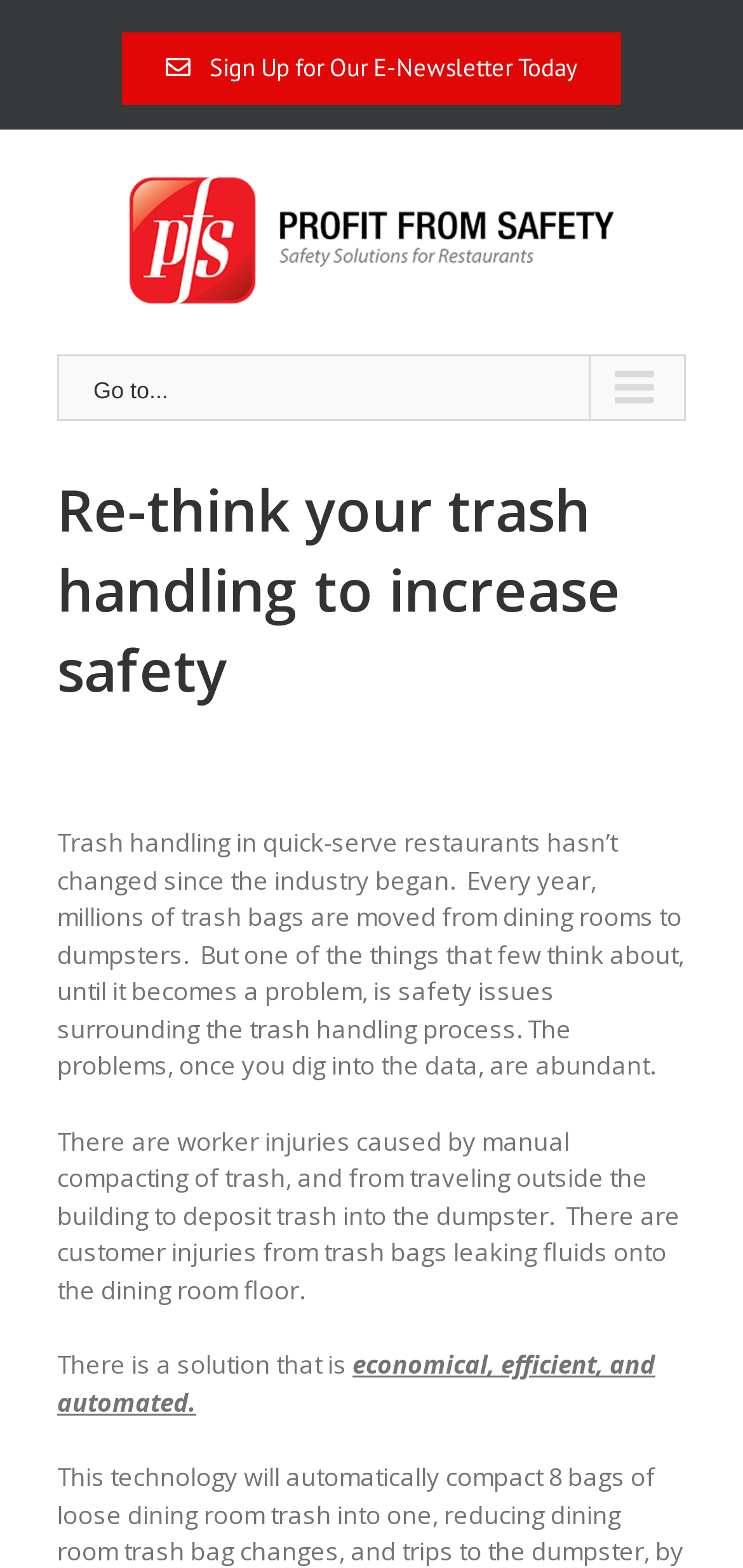What is the tone of the website?
Look at the image and provide a short answer using one word or a phrase.

Informative